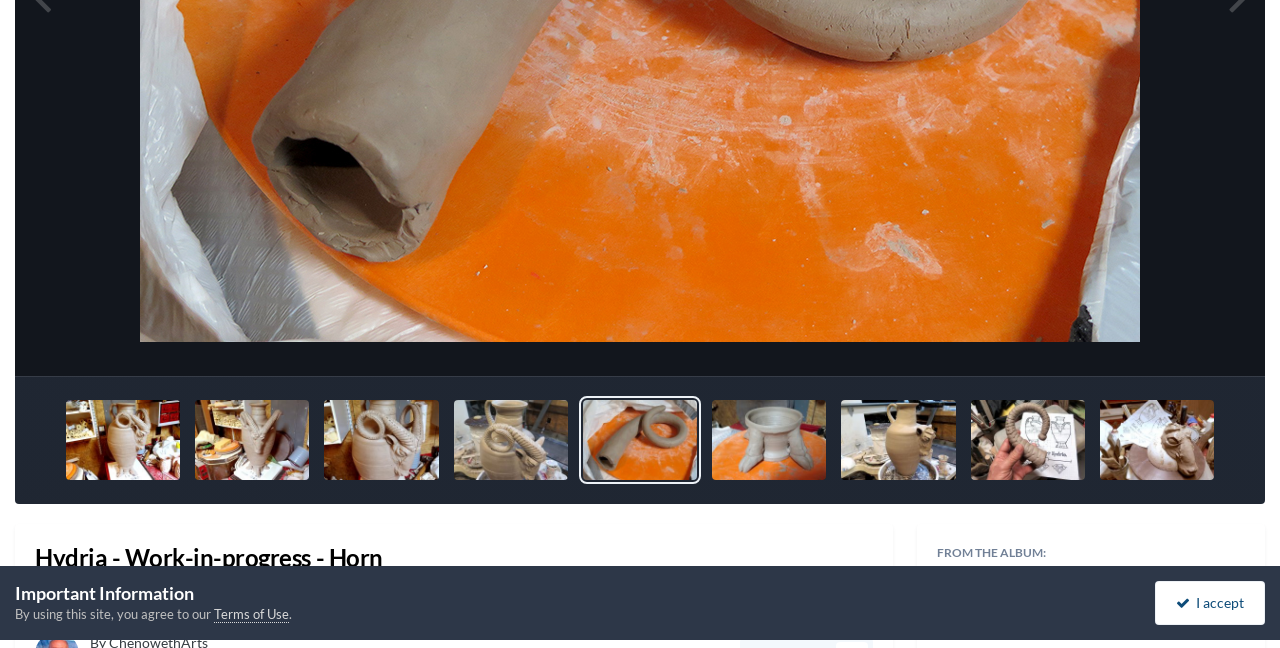Using the element description: "+ 109 other guests", determine the bounding box coordinates for the specified UI element. The coordinates should be four float numbers between 0 and 1, [left, top, right, bottom].

None